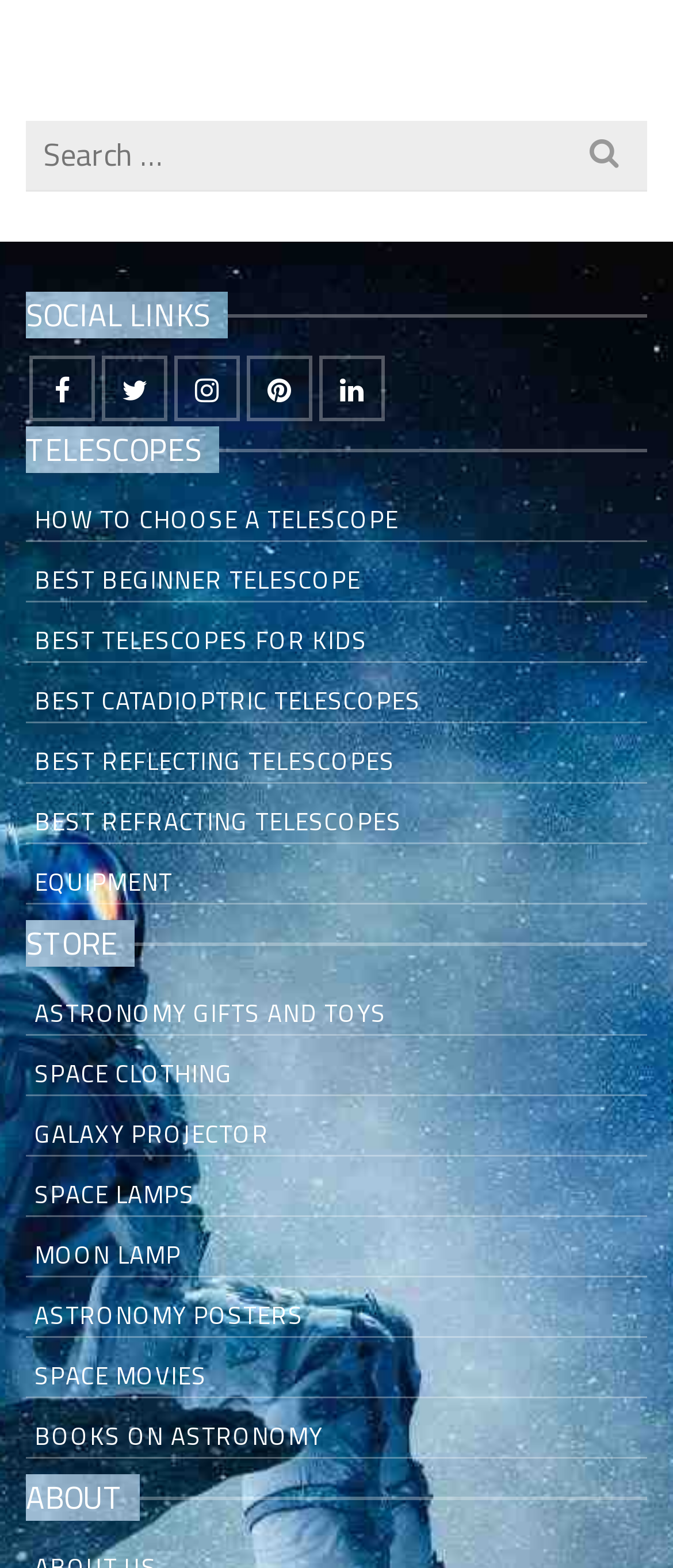Specify the bounding box coordinates of the element's region that should be clicked to achieve the following instruction: "go to last slide". The bounding box coordinates consist of four float numbers between 0 and 1, in the format [left, top, right, bottom].

None